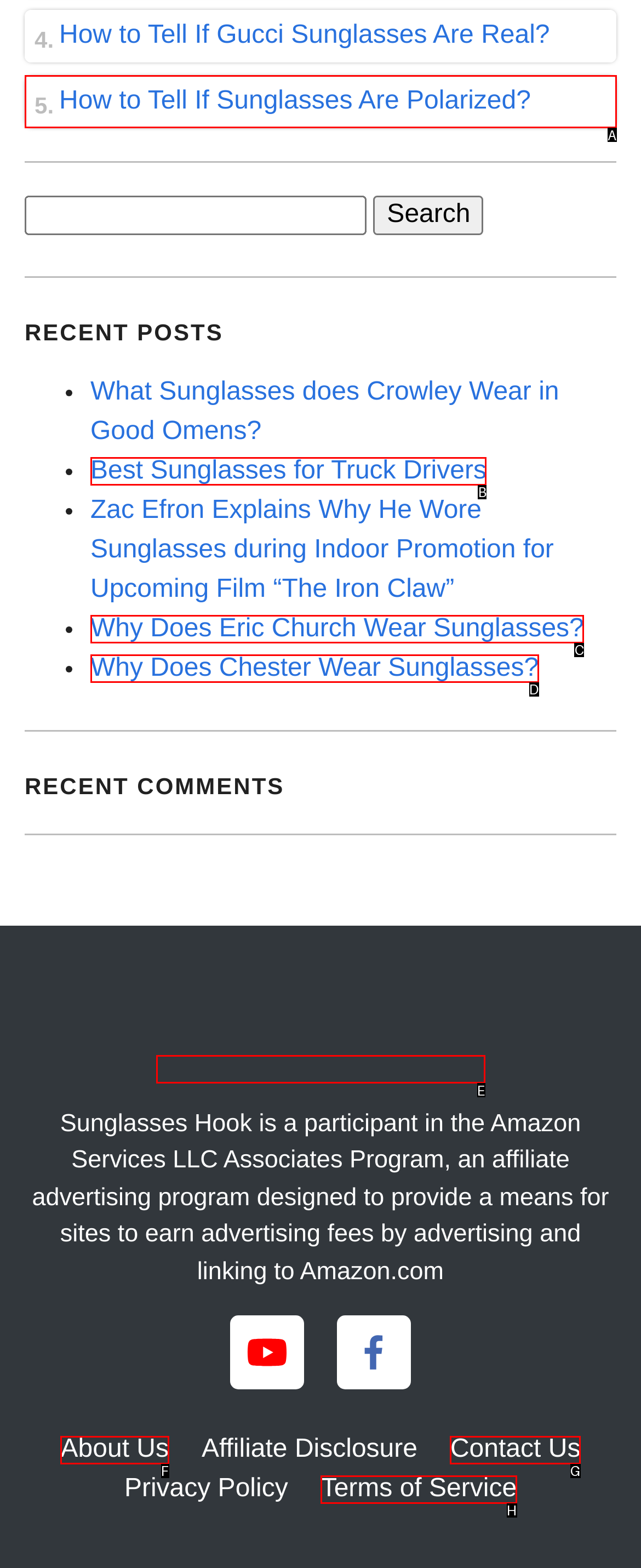Based on the provided element description: Contact Us, identify the best matching HTML element. Respond with the corresponding letter from the options shown.

G